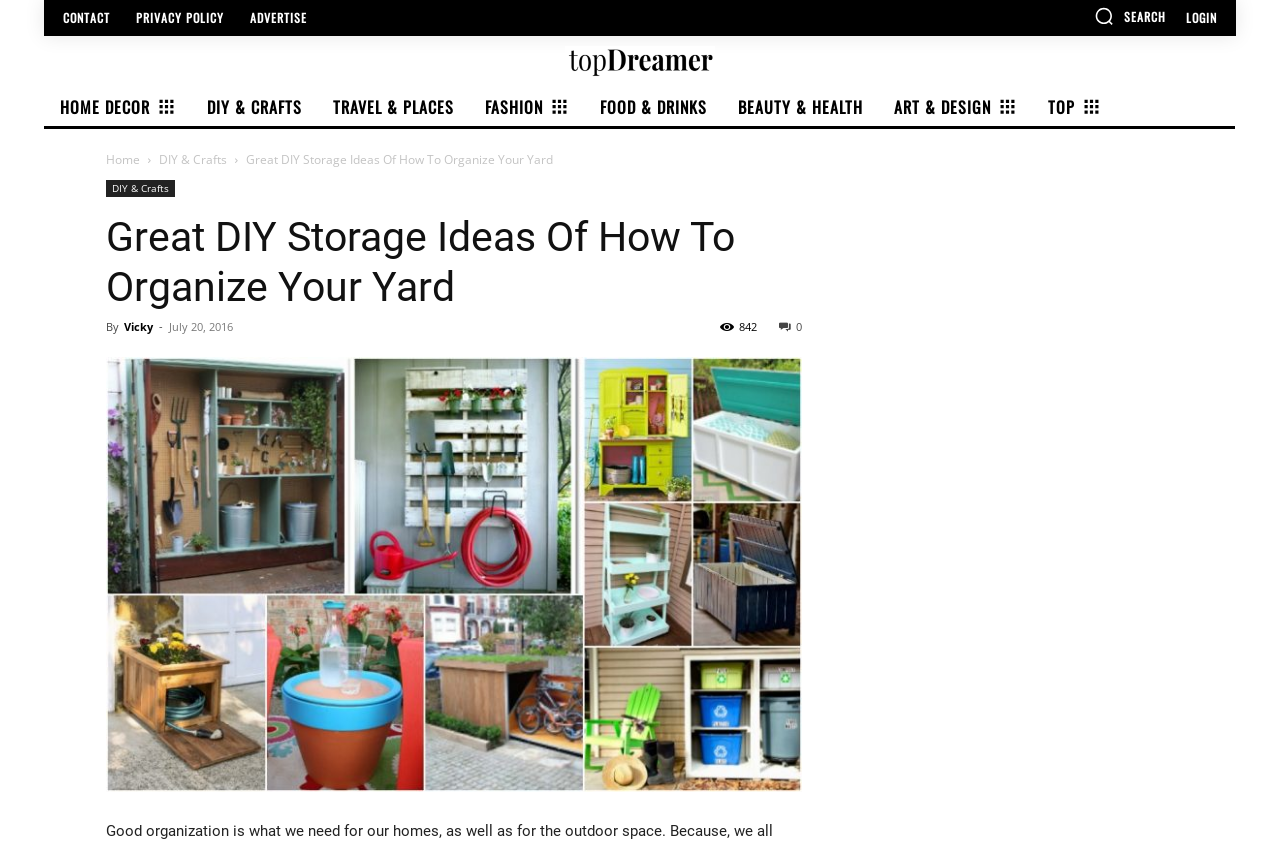How many categories are listed in the top navigation bar?
Answer the question with detailed information derived from the image.

I counted the number of links in the top navigation bar, starting from 'HOME DECOR' to 'TOP', and found 9 categories.